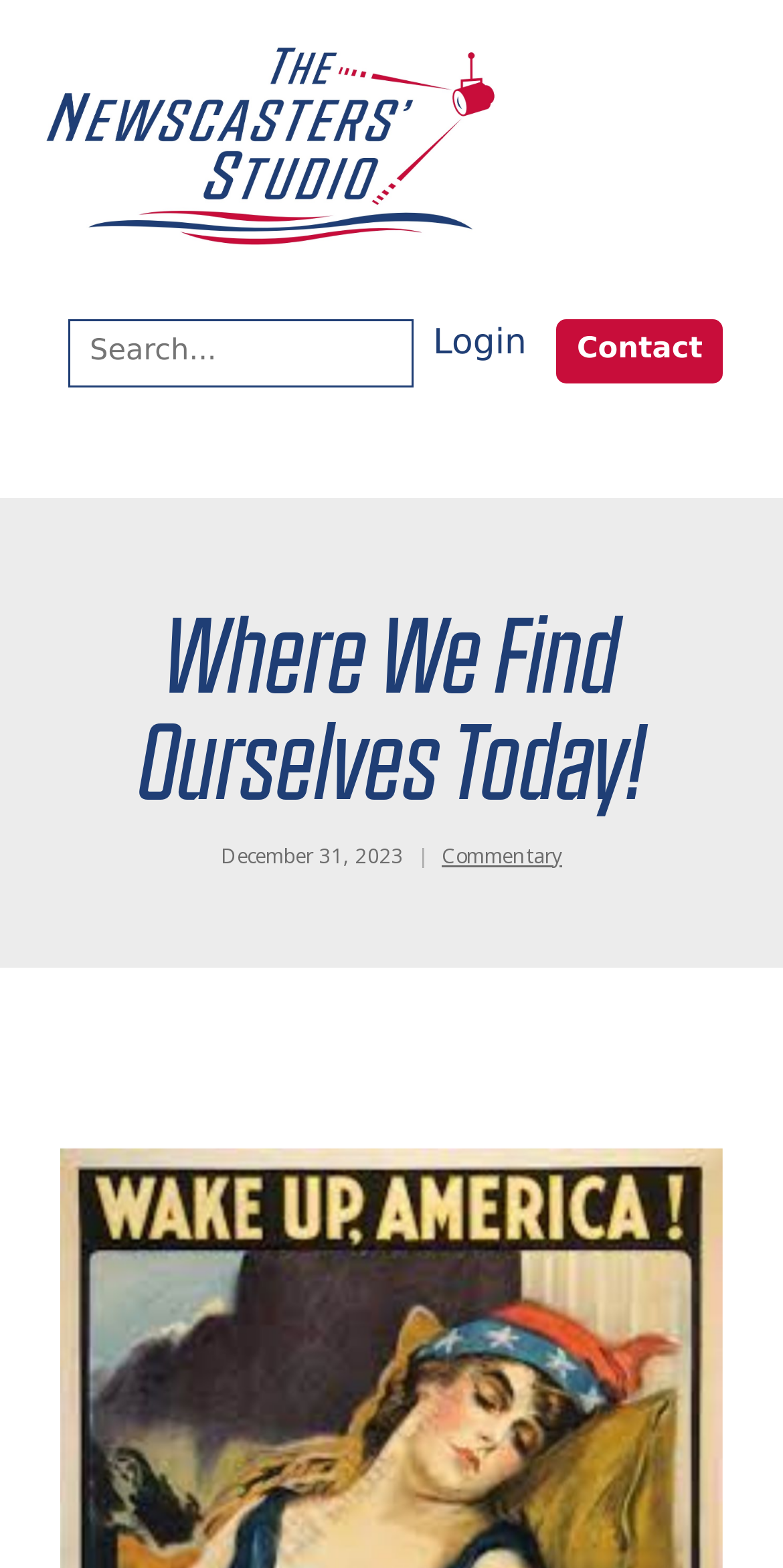What is the purpose of the search box?
Using the image as a reference, deliver a detailed and thorough answer to the question.

The search box is located near the top of the page and has a label 'Search for:' next to it, indicating that it is used to search for content within the website.